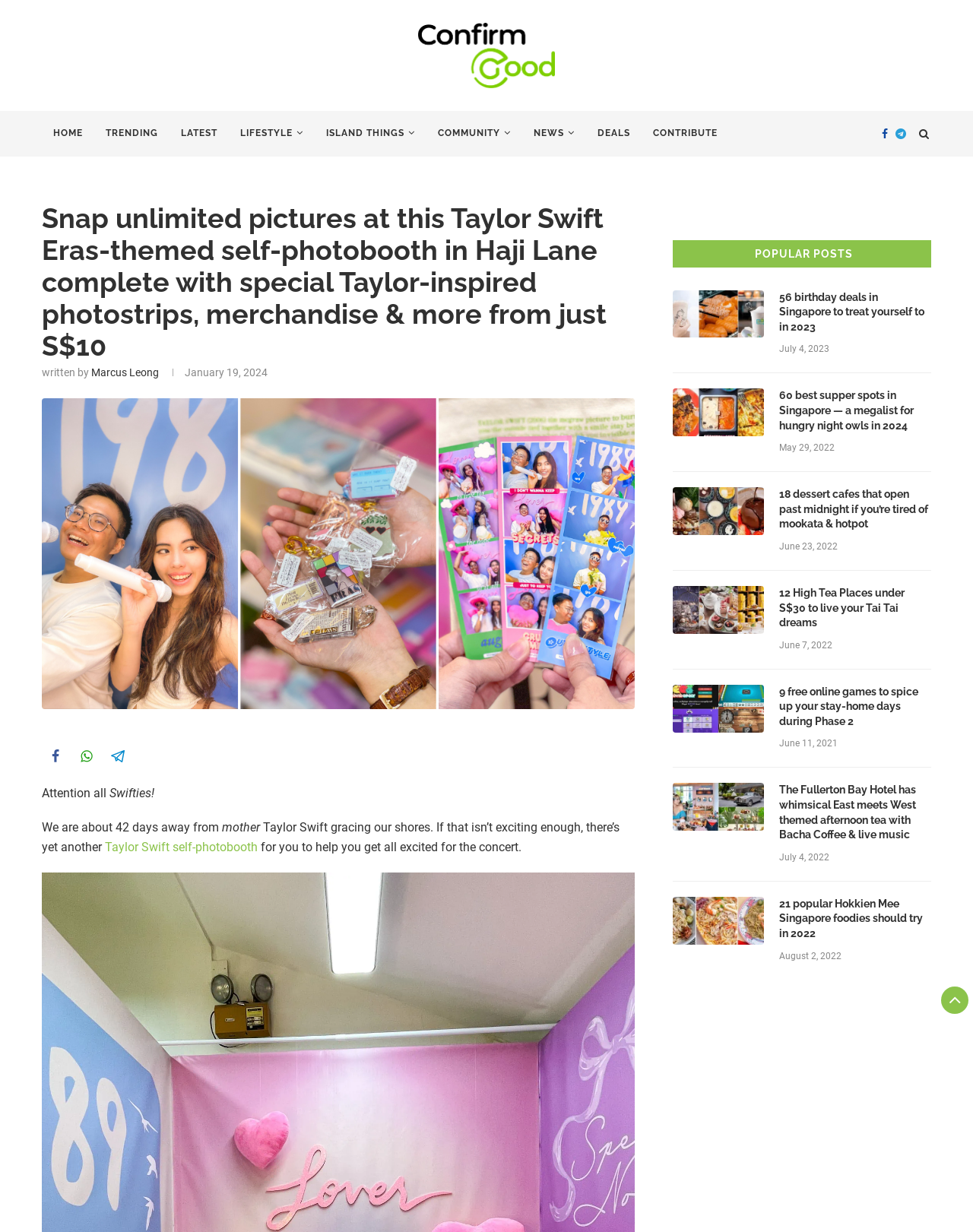How much does it cost to take unlimited pictures? From the image, respond with a single word or brief phrase.

S$10